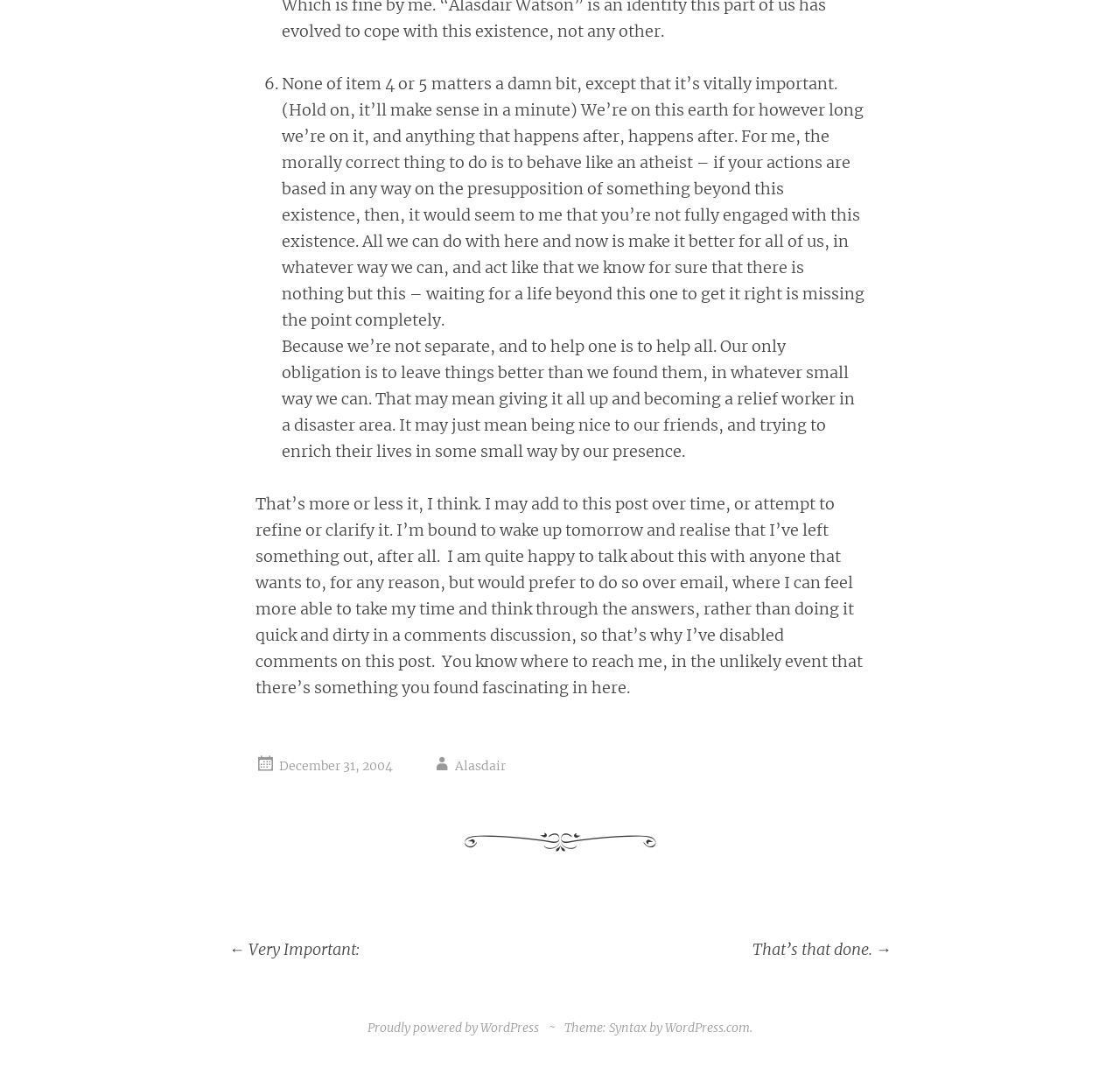Why are comments disabled on this post?
Give a thorough and detailed response to the question.

The author has disabled comments on this post because they prefer to discuss it over email, where they can feel more able to take their time and think through the answers, rather than doing it quick and dirty in a comments discussion.